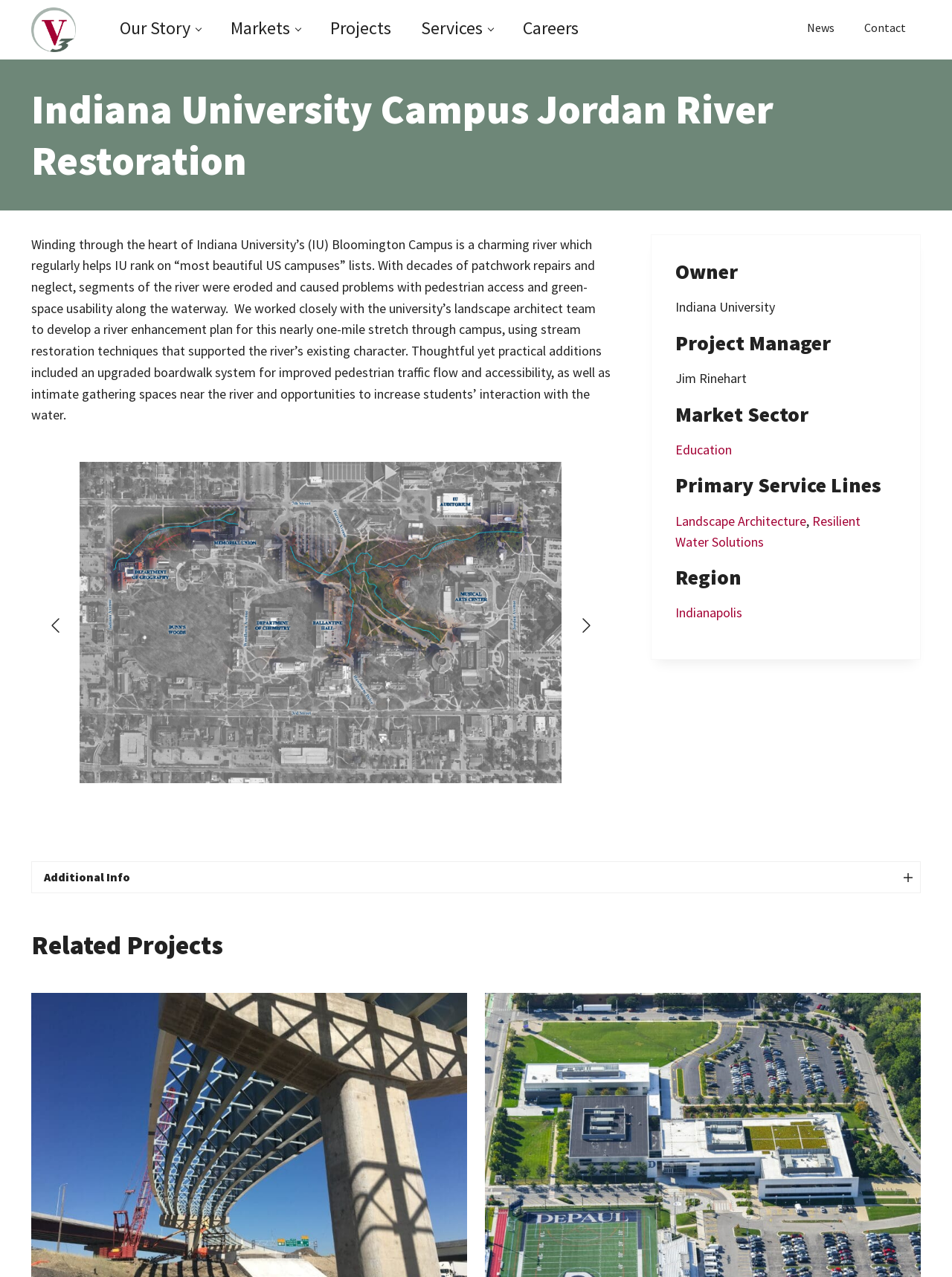Determine the bounding box for the described HTML element: "Resilient Water Solutions". Ensure the coordinates are four float numbers between 0 and 1 in the format [left, top, right, bottom].

[0.71, 0.401, 0.904, 0.431]